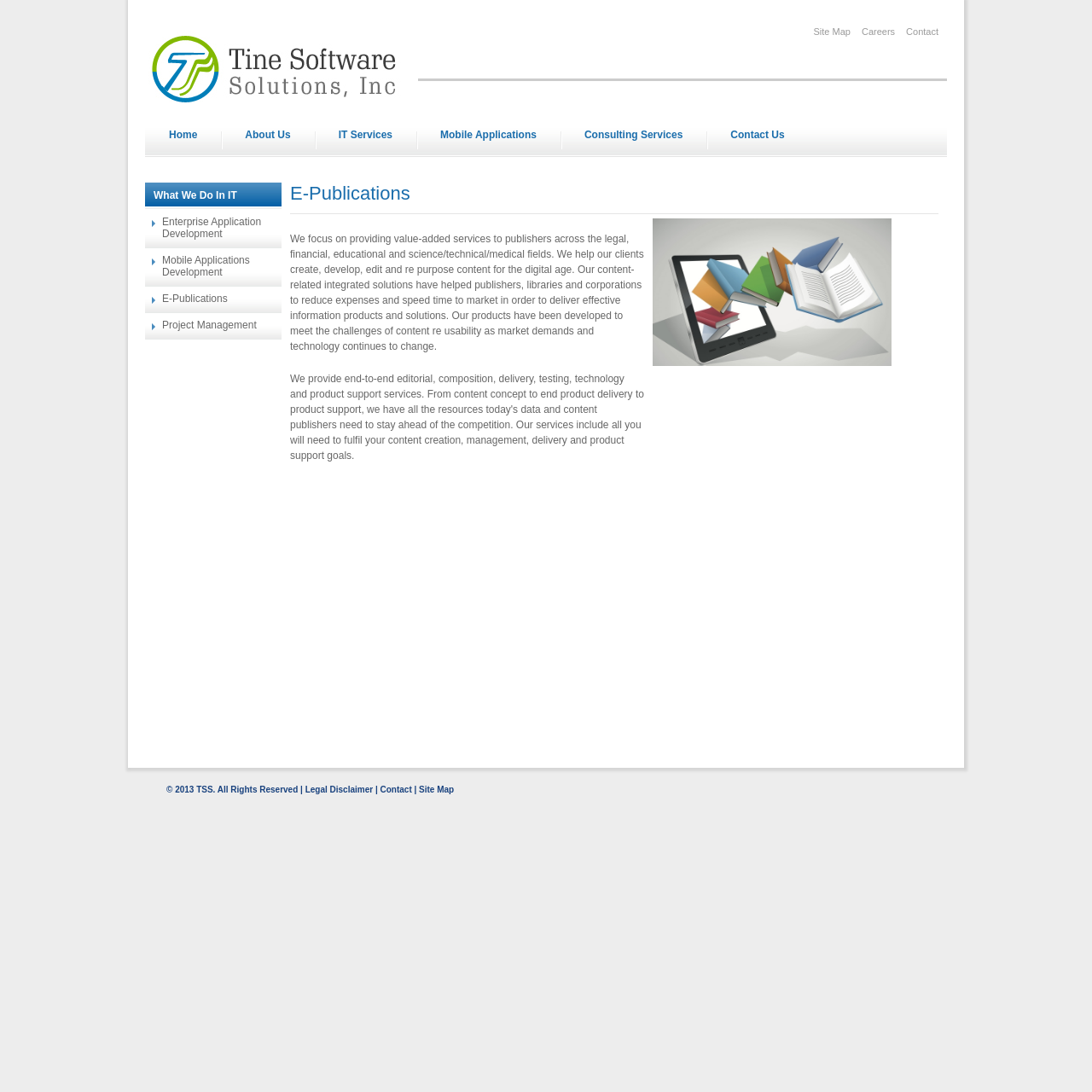What is the copyright year of the company?
Using the visual information, answer the question in a single word or phrase.

2013